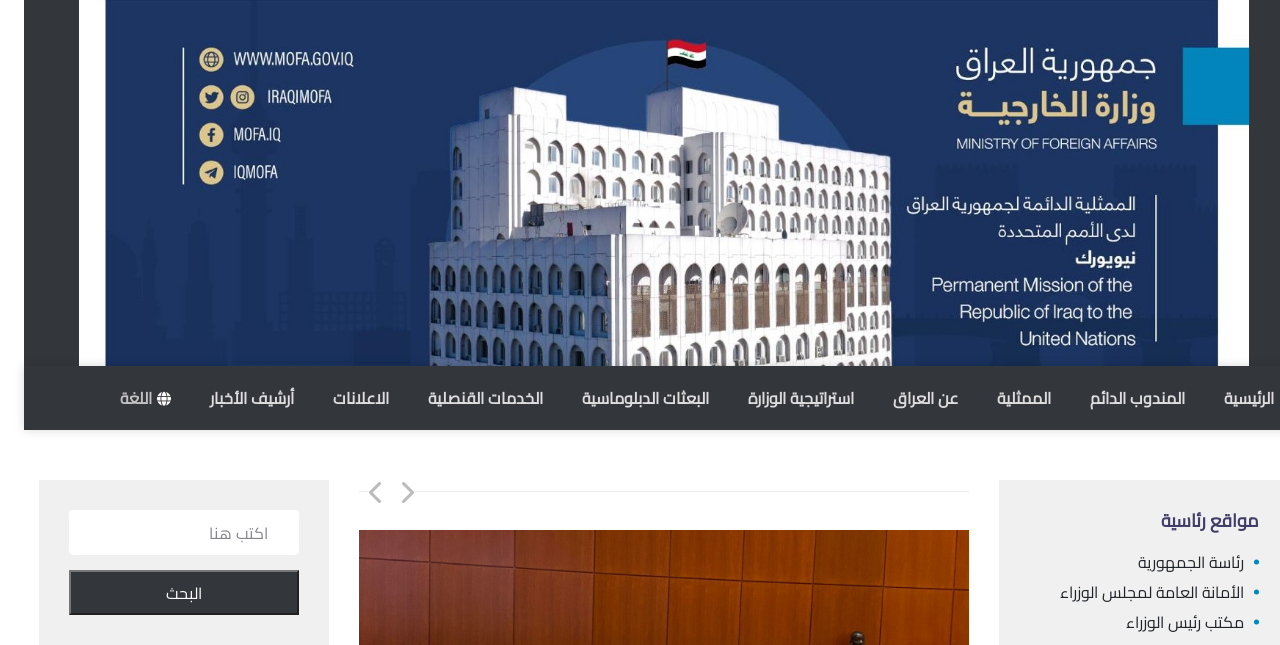What is the language of the webpage?
Using the image, elaborate on the answer with as much detail as possible.

I found the answer by examining the link element with the text ' اللغة' which is located at the top of the page, indicating that the language of the webpage is Arabic.